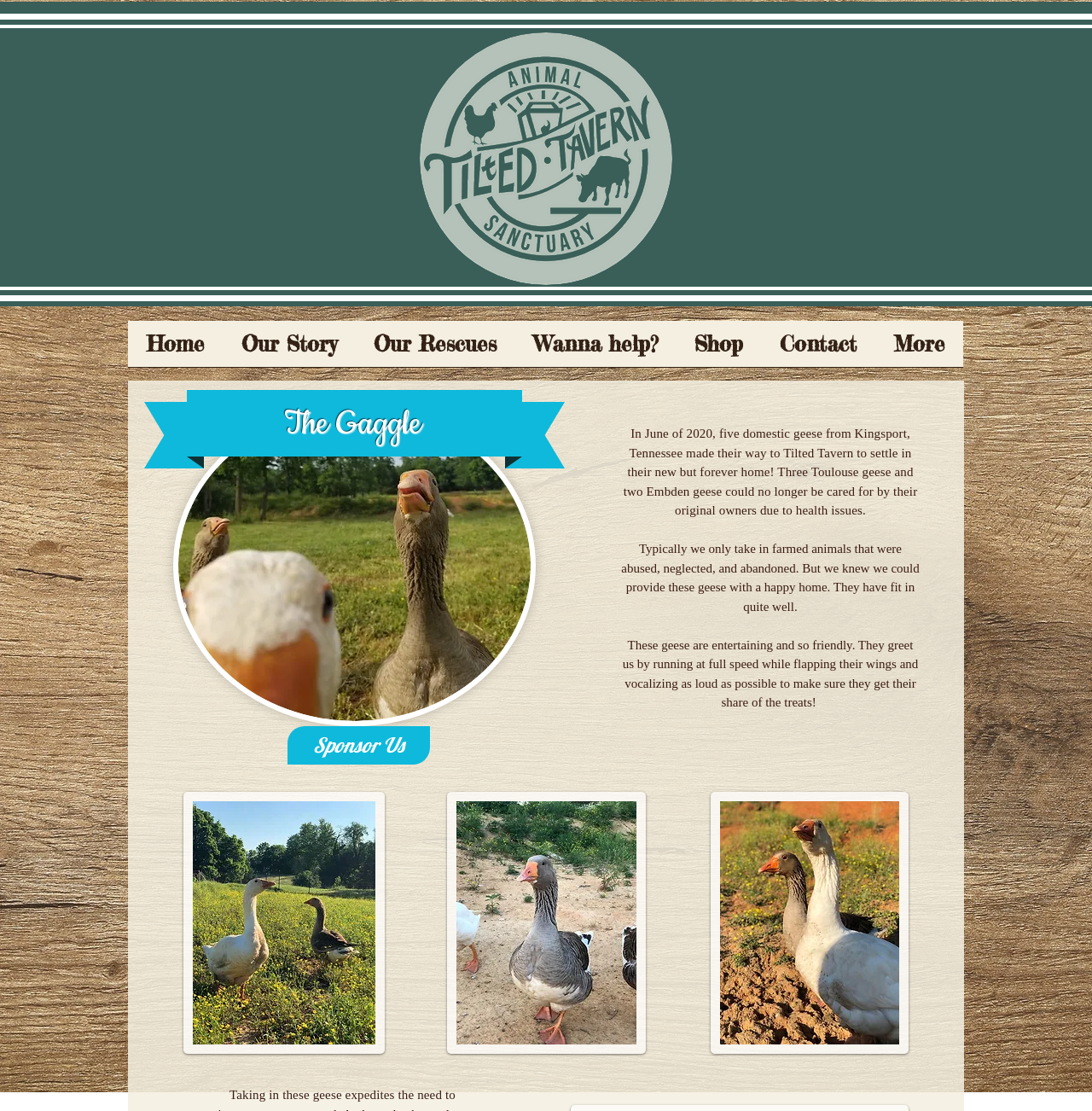Provide a short answer to the following question with just one word or phrase: What is the content of the first image on the webpage?

Geese image